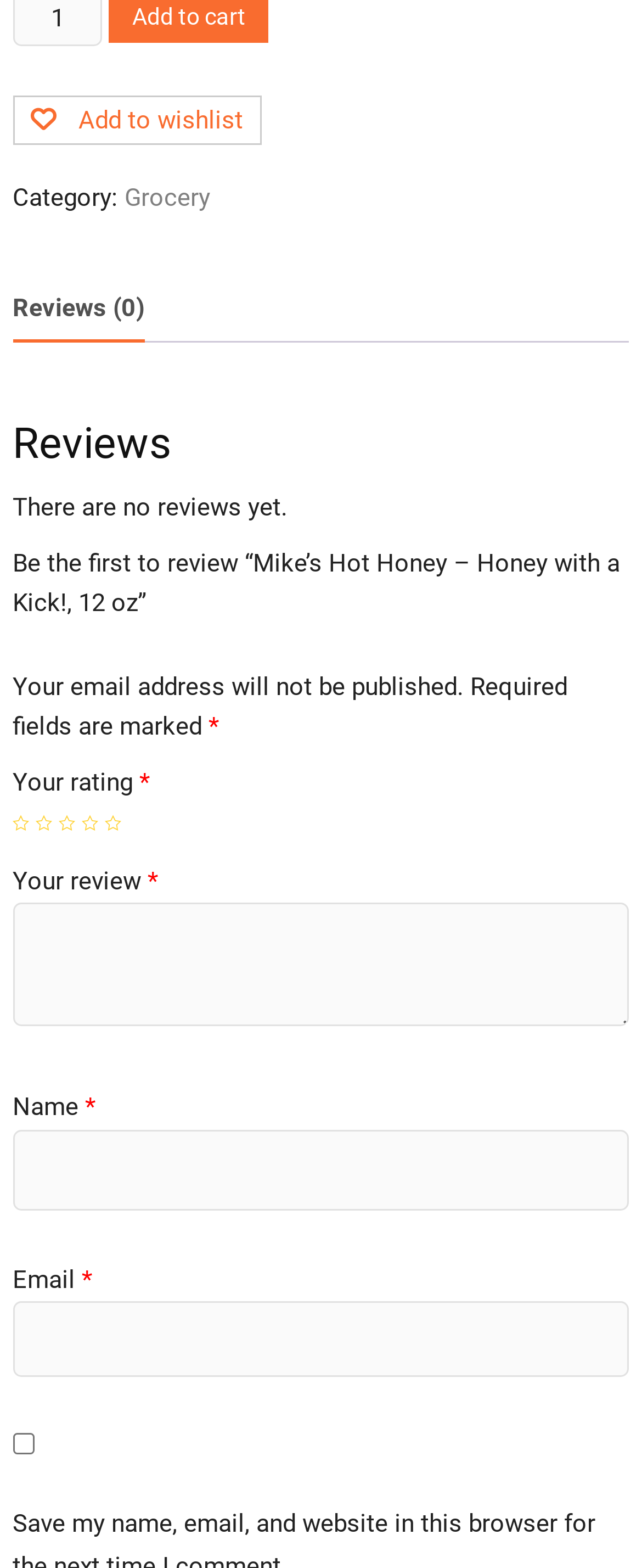How many rating options are available?
Refer to the image and provide a one-word or short phrase answer.

5